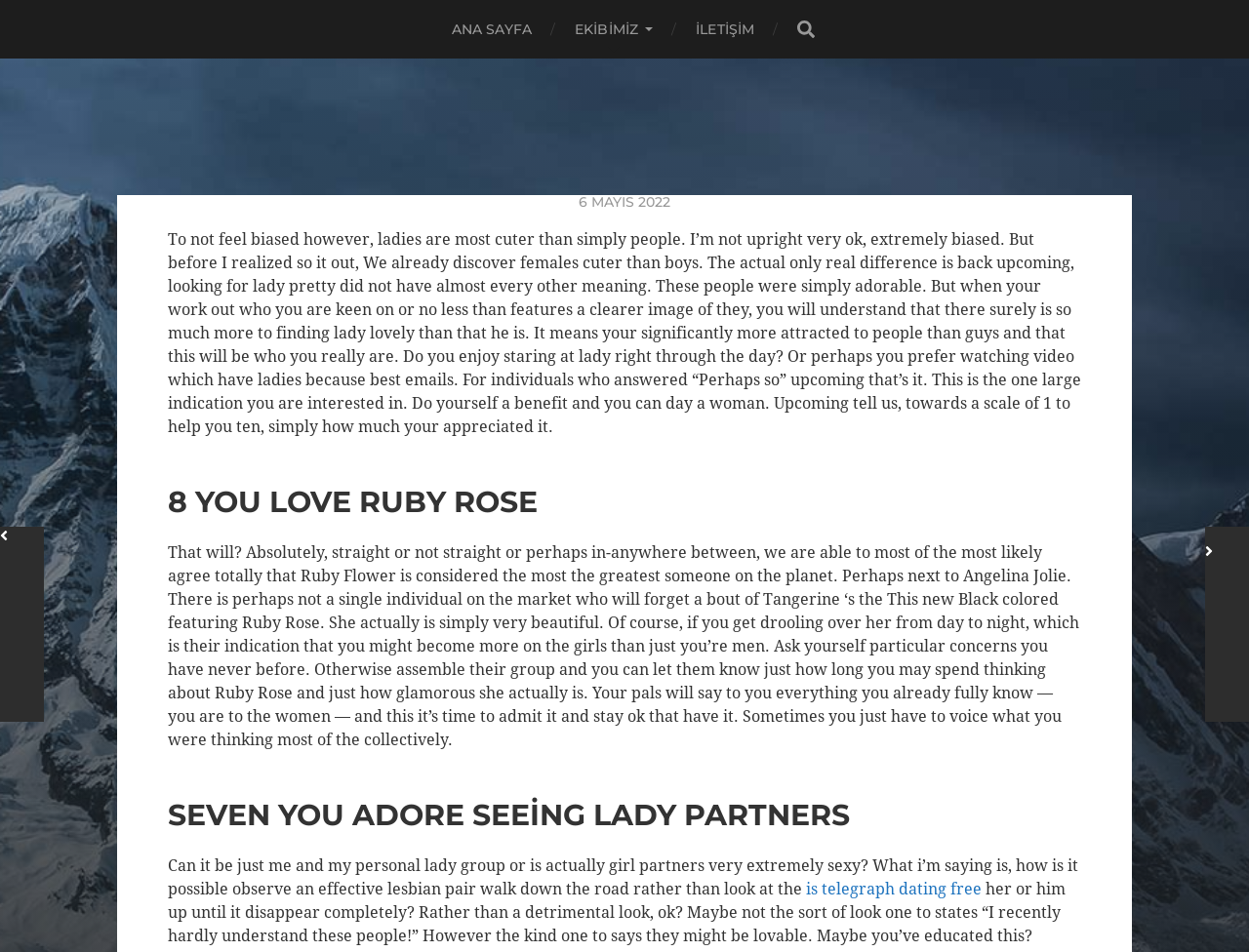What is the date mentioned in the article?
Answer briefly with a single word or phrase based on the image.

6 MAYIS 2022